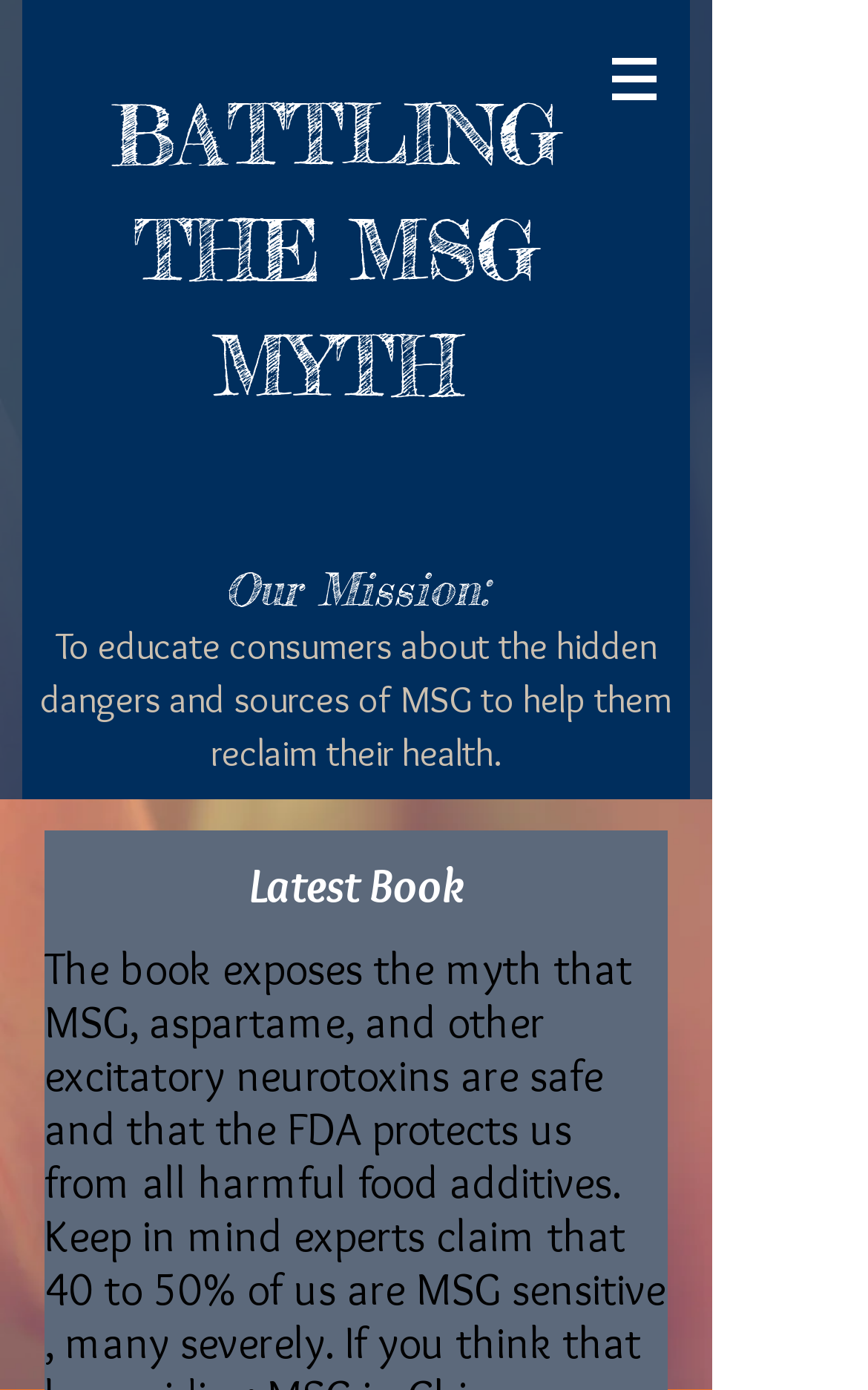Please provide a brief answer to the question using only one word or phrase: 
What is the mission of the website?

To educate consumers